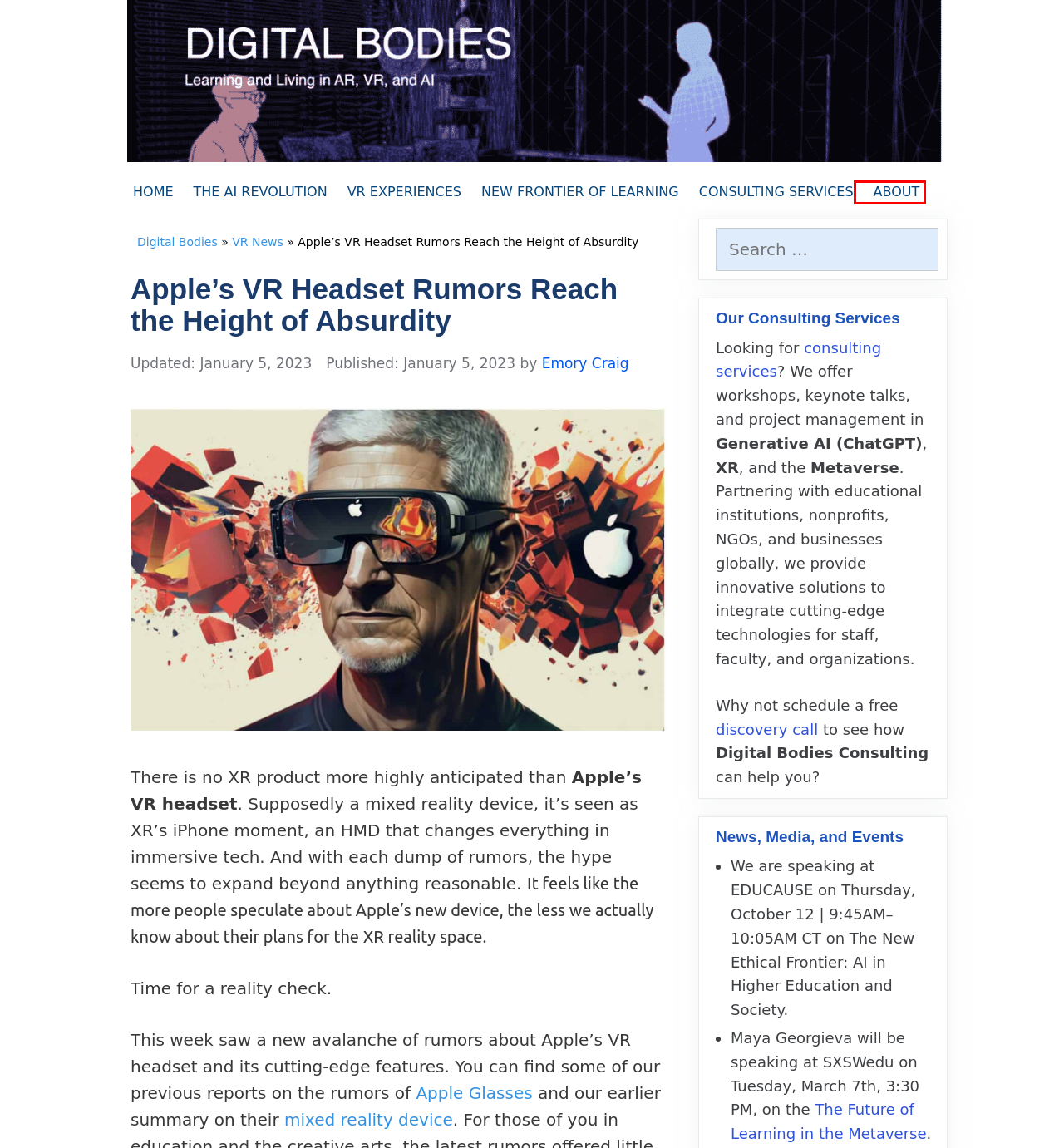Given a webpage screenshot with a UI element marked by a red bounding box, choose the description that best corresponds to the new webpage that will appear after clicking the element. The candidates are:
A. VR and AR: Stepping into the New Frontier of Learning Series | Digital Bodies
B. The AI Revolution - Digital Bodies Consulting
C. An Apple AR/MR Headset with 15 Cameras to Launch in 2022 - Digital Bodies Consulting
D. Digital Bodies Consulting - AR, VR, AI News, Analysis
E. Apple Glasses - New Rumors, Potential Features in a Breakthrough Device - Digital Bodies Consulting
F. VR News  - Digital Bodies Consulting
G. About Digital Bodies • Digital Bodies
H. About Emory Craig

G